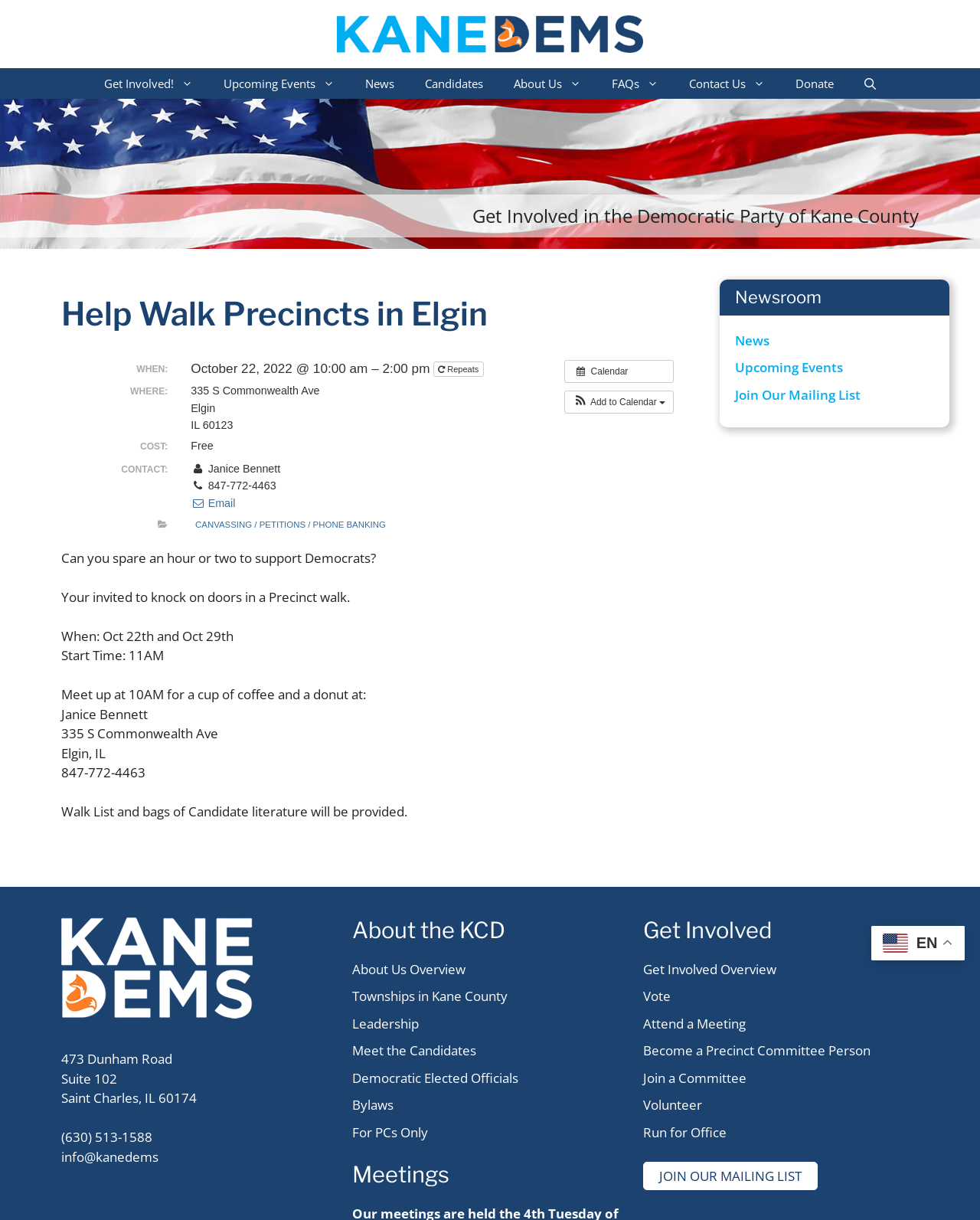What is the address of the event location?
Look at the image and respond with a one-word or short-phrase answer.

335 S Commonwealth Ave, Elgin, IL 60123